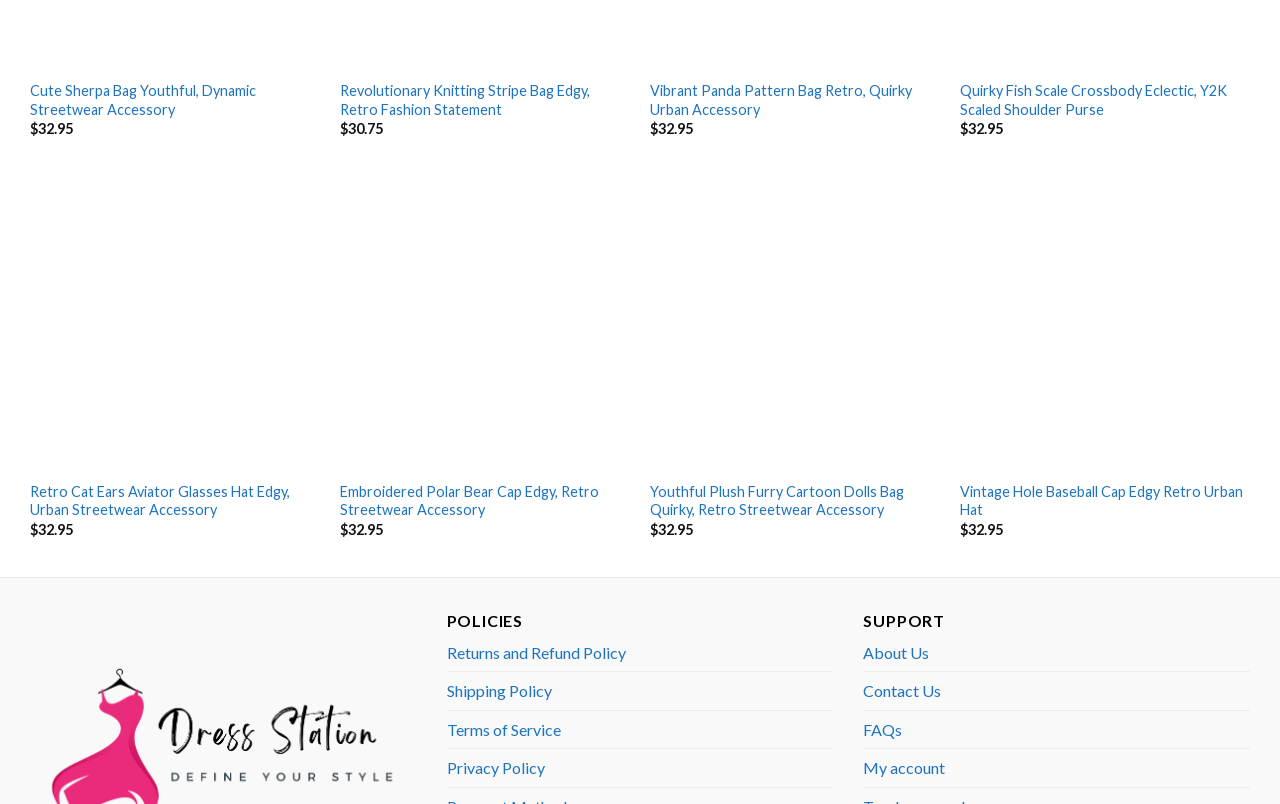Please answer the following question using a single word or phrase: 
How many policies are listed at the bottom of the page?

4